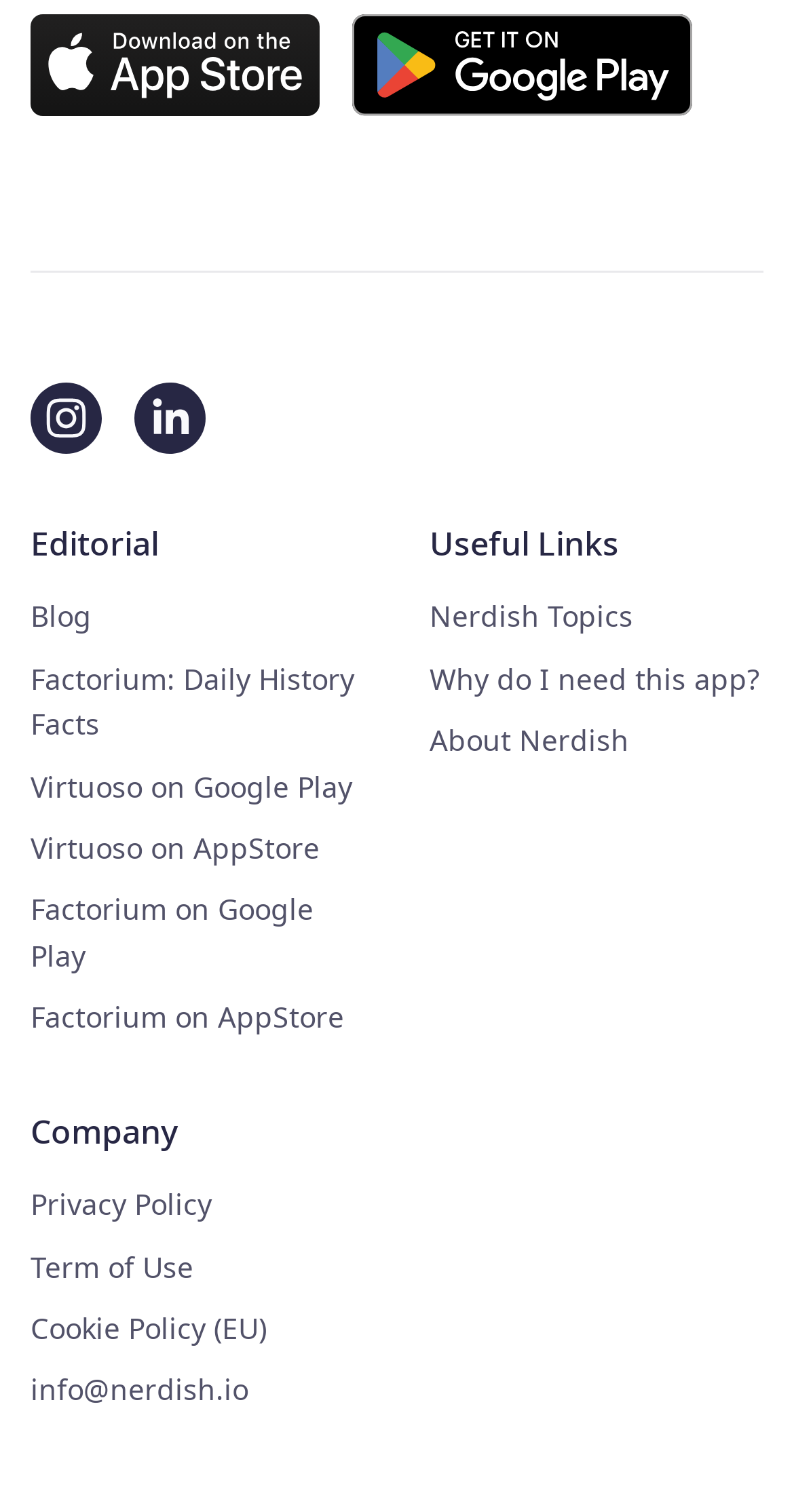What is the email address of the company?
Please provide a single word or phrase as the answer based on the screenshot.

info@nerdish.io